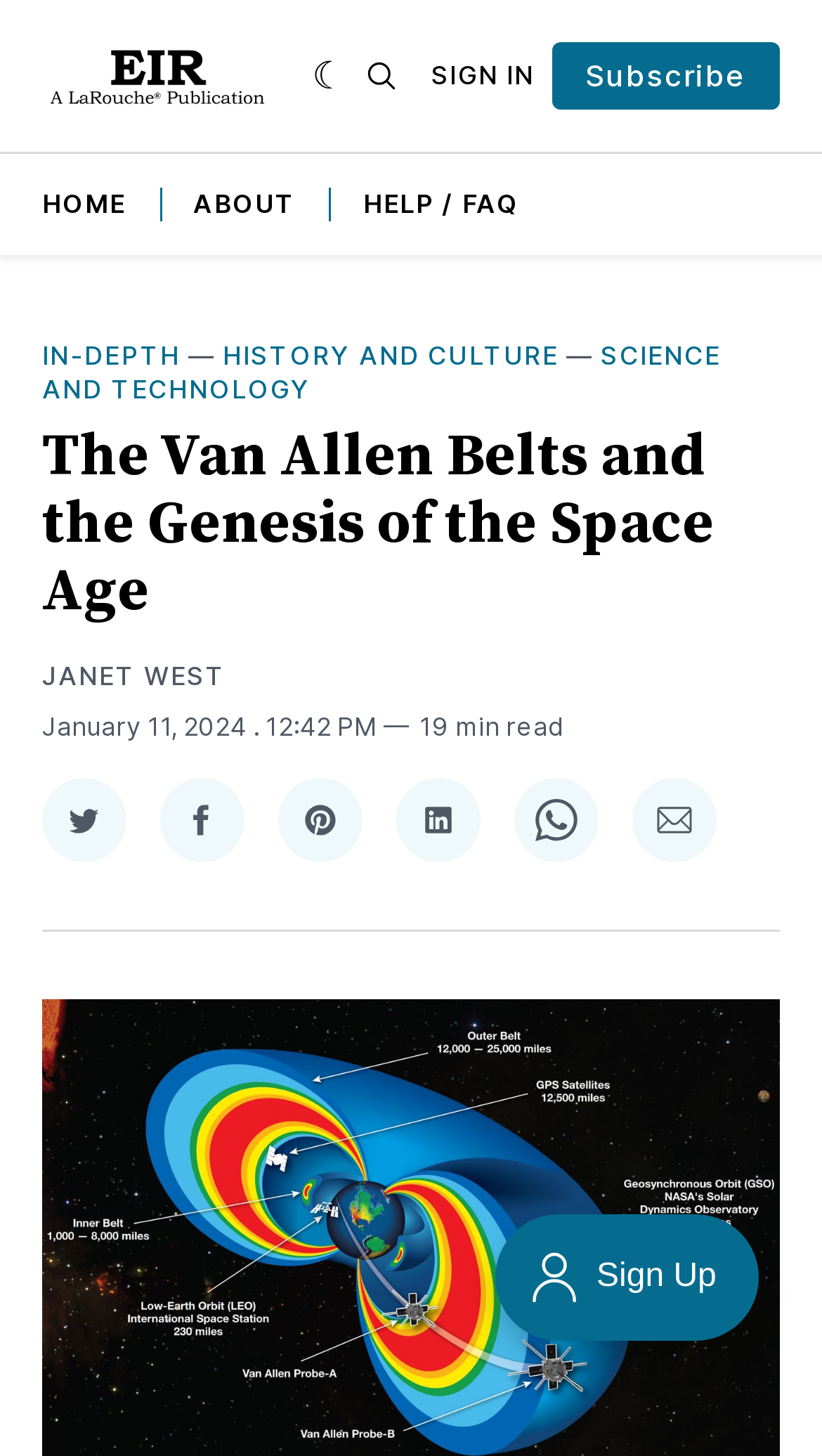Determine the bounding box coordinates of the region I should click to achieve the following instruction: "Check the latest news from EIR News". Ensure the bounding box coordinates are four float numbers between 0 and 1, i.e., [left, top, right, bottom].

[0.051, 0.029, 0.331, 0.075]